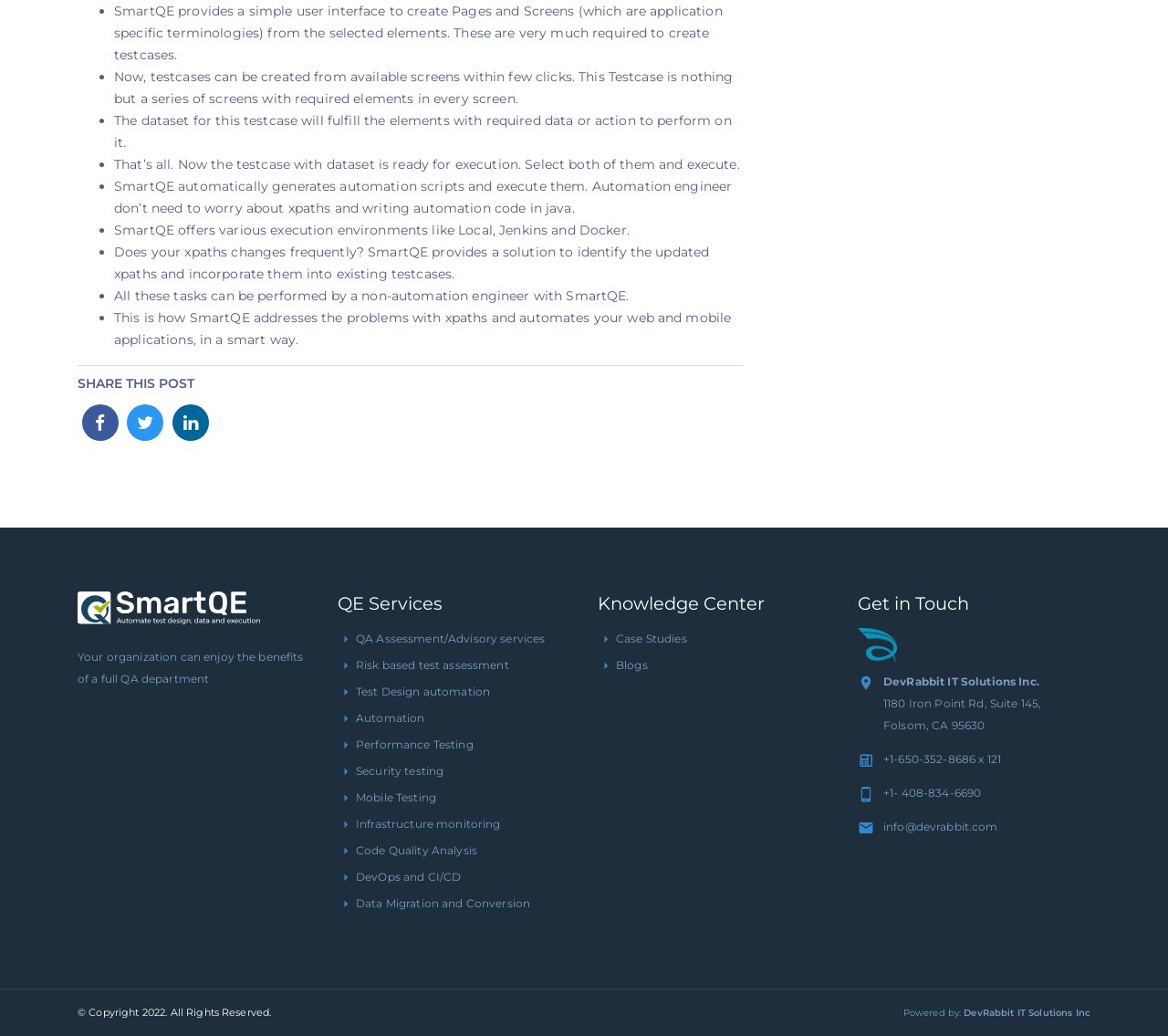Please identify the bounding box coordinates of the clickable area that will allow you to execute the instruction: "Click on 'QA Assessment/Advisory services'".

[0.305, 0.61, 0.467, 0.623]